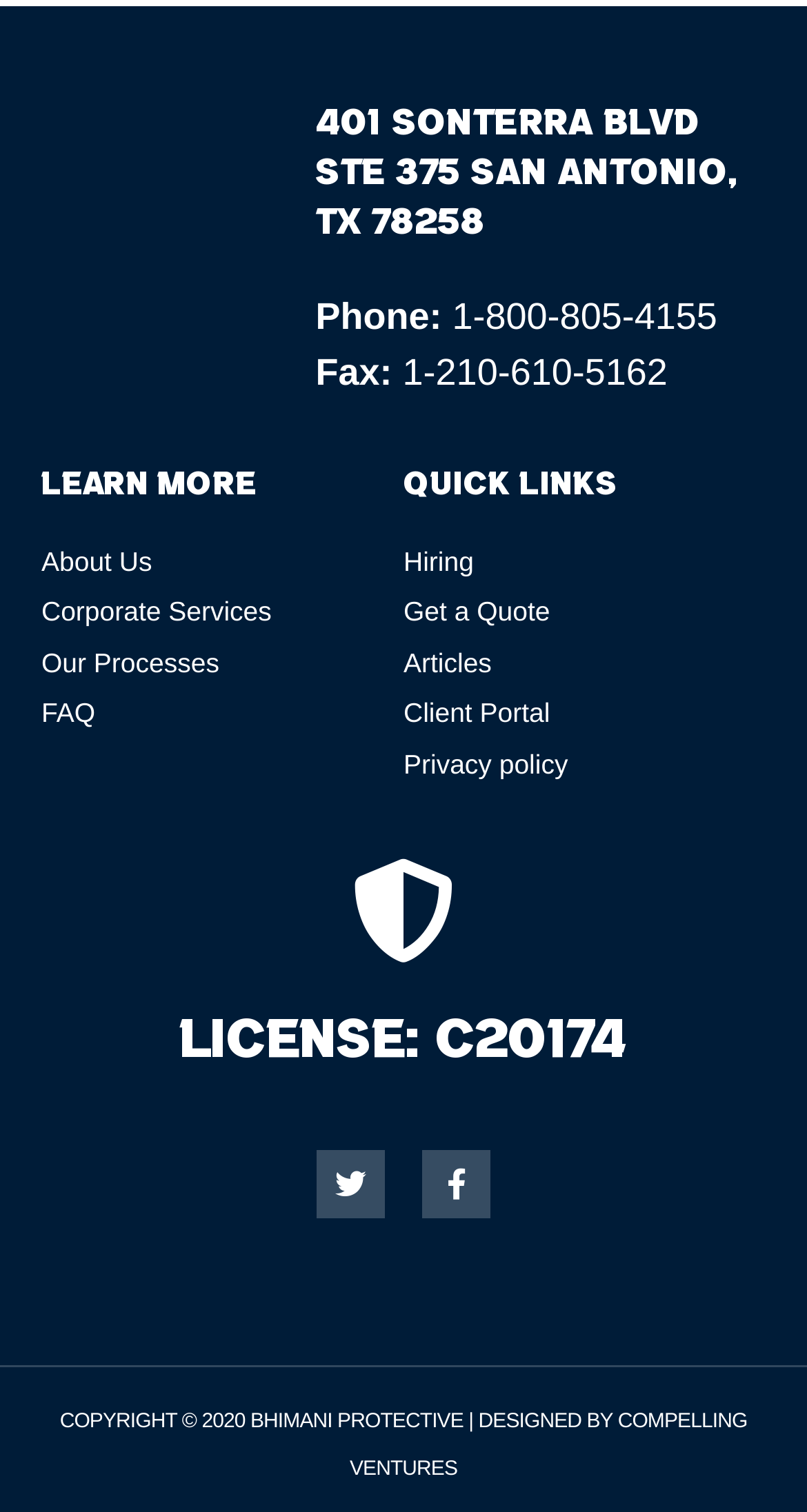Please specify the bounding box coordinates of the area that should be clicked to accomplish the following instruction: "Get a Quote". The coordinates should consist of four float numbers between 0 and 1, i.e., [left, top, right, bottom].

[0.5, 0.391, 0.949, 0.418]